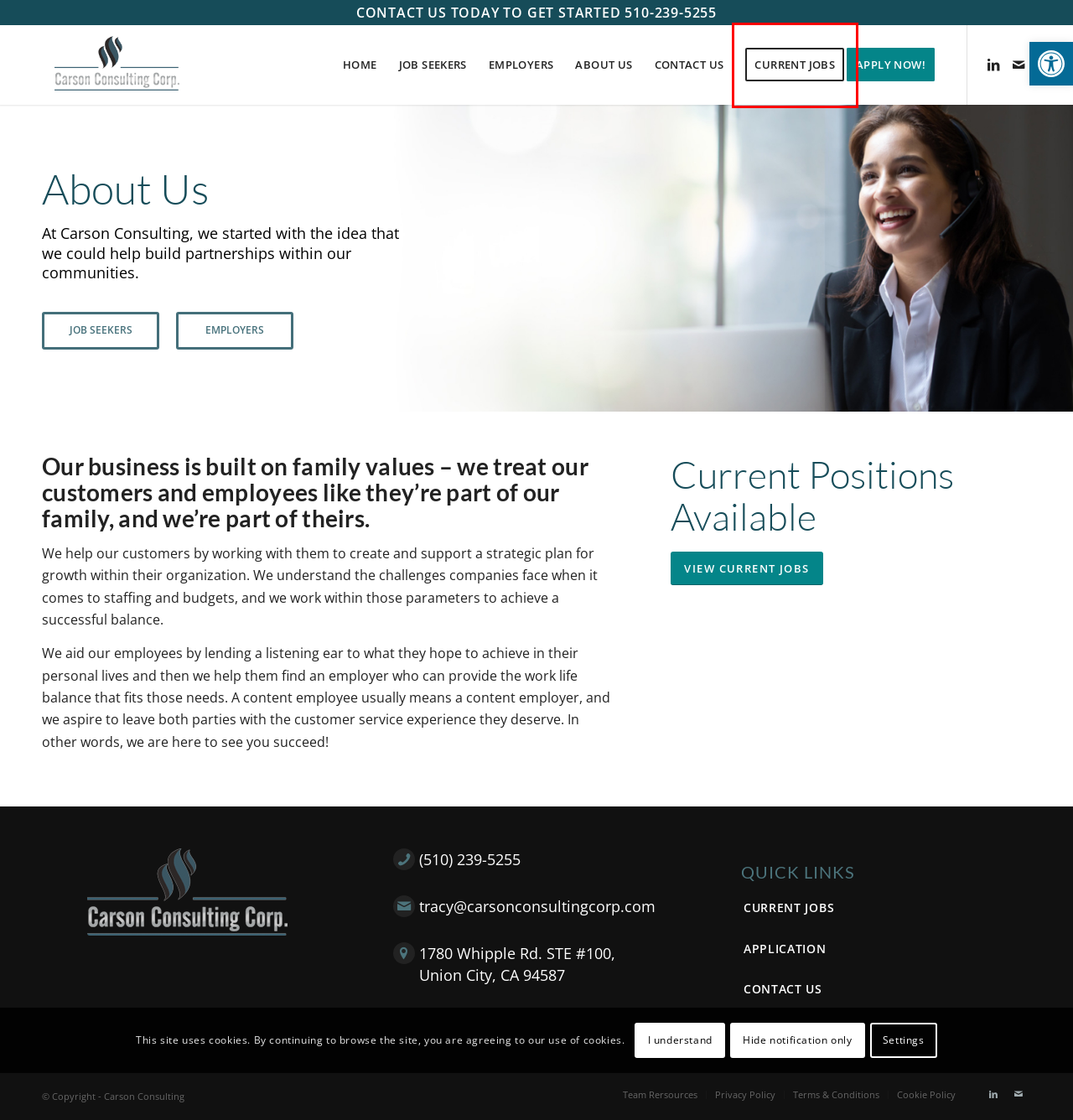You are provided with a screenshot of a webpage containing a red rectangle bounding box. Identify the webpage description that best matches the new webpage after the element in the bounding box is clicked. Here are the potential descriptions:
A. Terms & Conditions – Carson Consulting Corp
B. Contact Us – Carson Consulting Corp
C. Team Rersources – Carson Consulting Corp
D. Employers – Carson Consulting Corp
E. Job Seekers – Carson Consulting Corp
F. Application – Carson Consulting Corp
G. Privacy Policy – Carson Consulting Corp
H. Current Jobs – Carson Consulting Corp

H